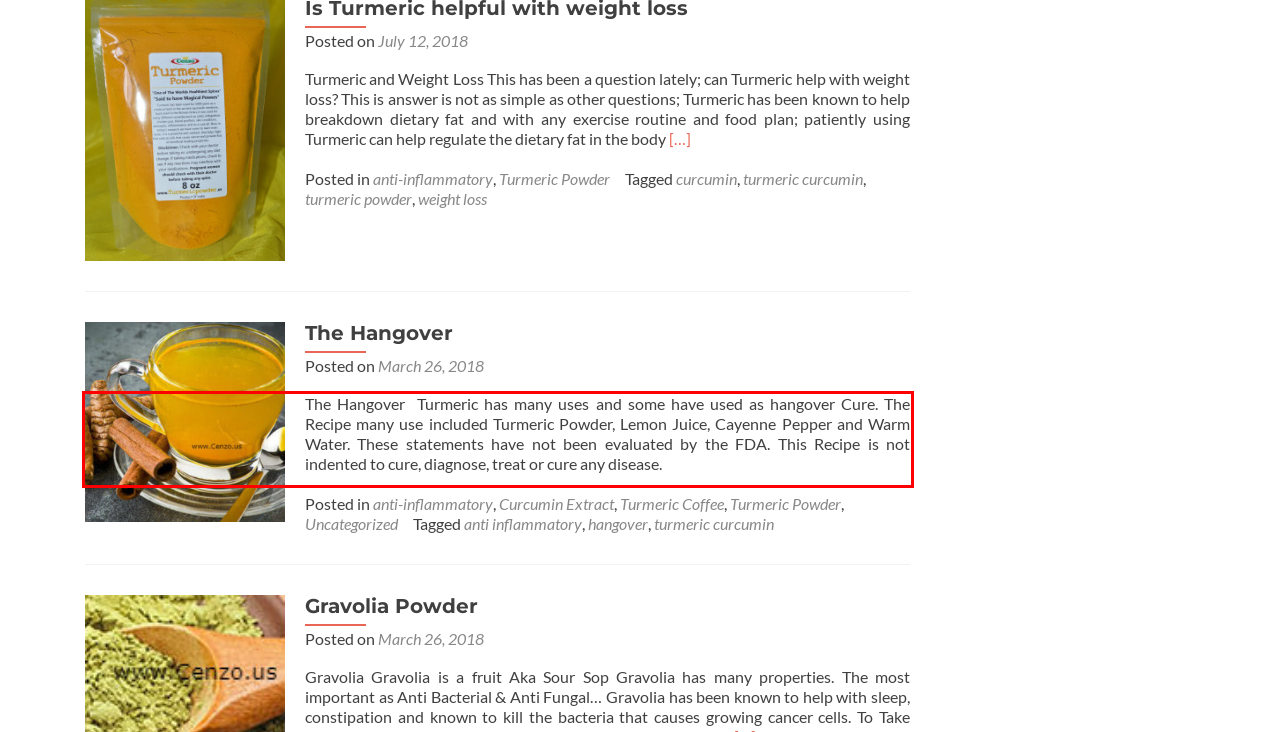Within the screenshot of a webpage, identify the red bounding box and perform OCR to capture the text content it contains.

The Hangover Turmeric has many uses and some have used as hangover Cure. The Recipe many use included Turmeric Powder, Lemon Juice, Cayenne Pepper and Warm Water. These statements have not been evaluated by the FDA. This Recipe is not indented to cure, diagnose, treat or cure any disease.